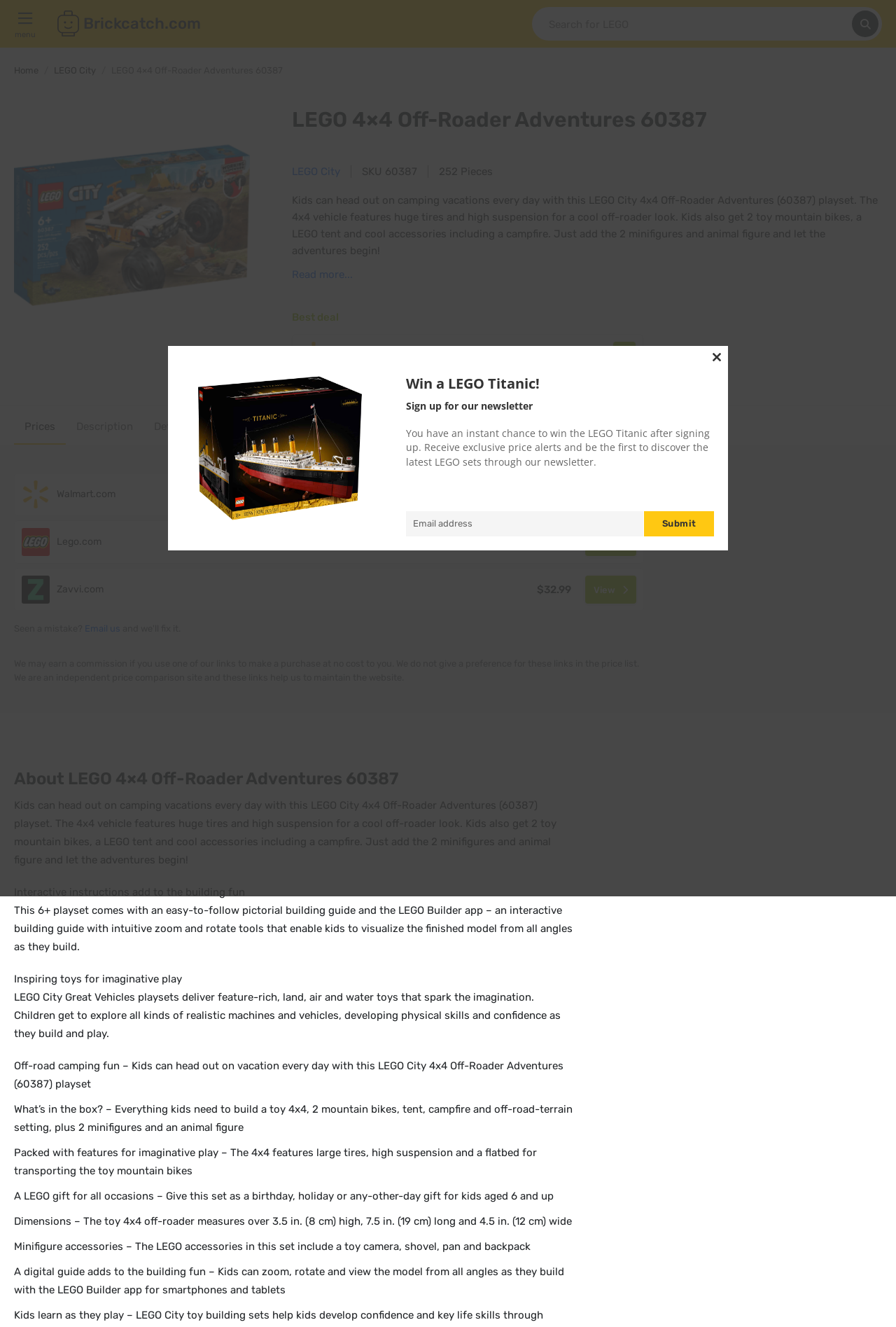Pinpoint the bounding box coordinates of the element to be clicked to execute the instruction: "Submit the search query".

[0.951, 0.008, 0.98, 0.028]